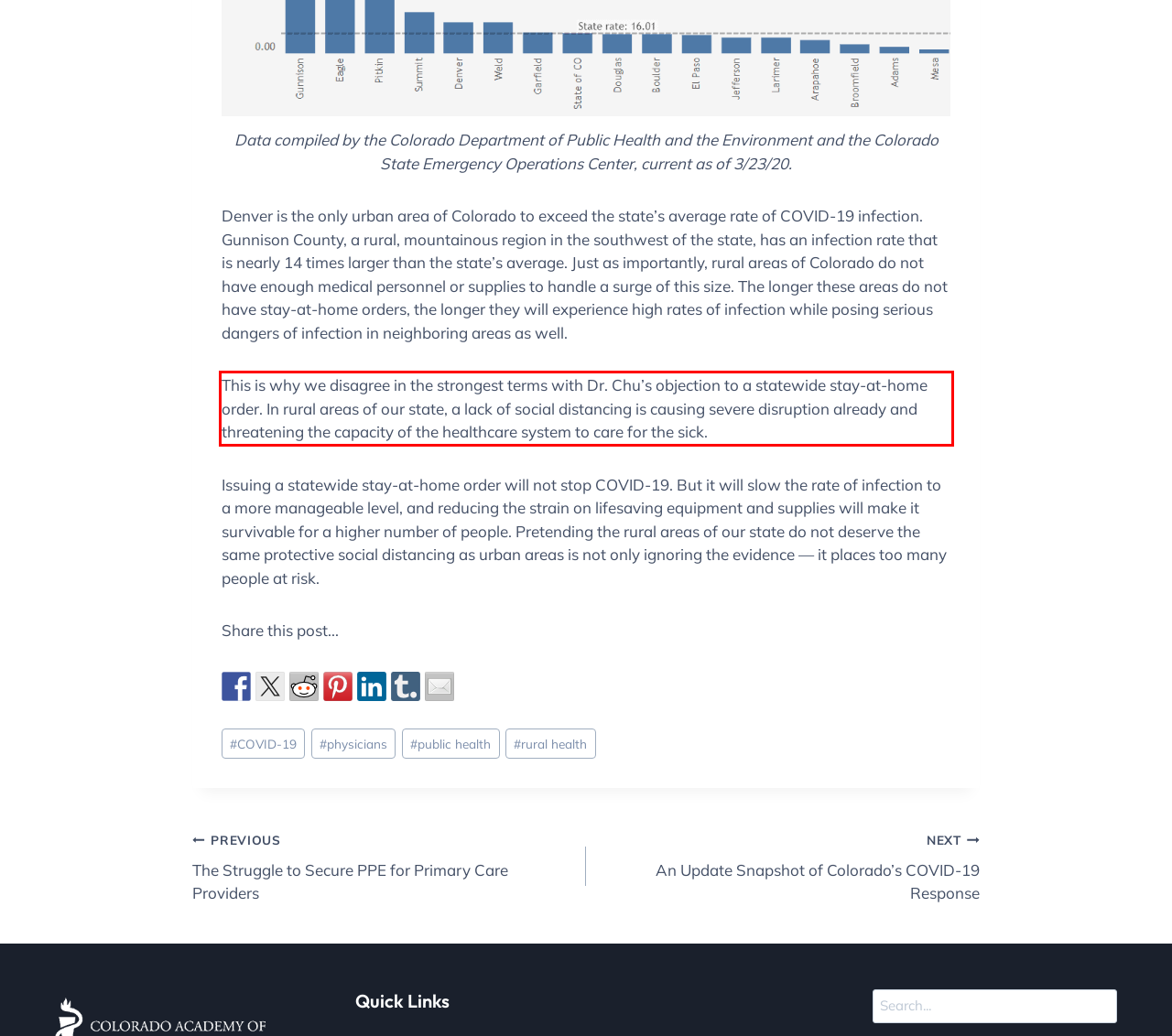In the given screenshot, locate the red bounding box and extract the text content from within it.

This is why we disagree in the strongest terms with Dr. Chu’s objection to a statewide stay-at-home order. In rural areas of our state, a lack of social distancing is causing severe disruption already and threatening the capacity of the healthcare system to care for the sick.